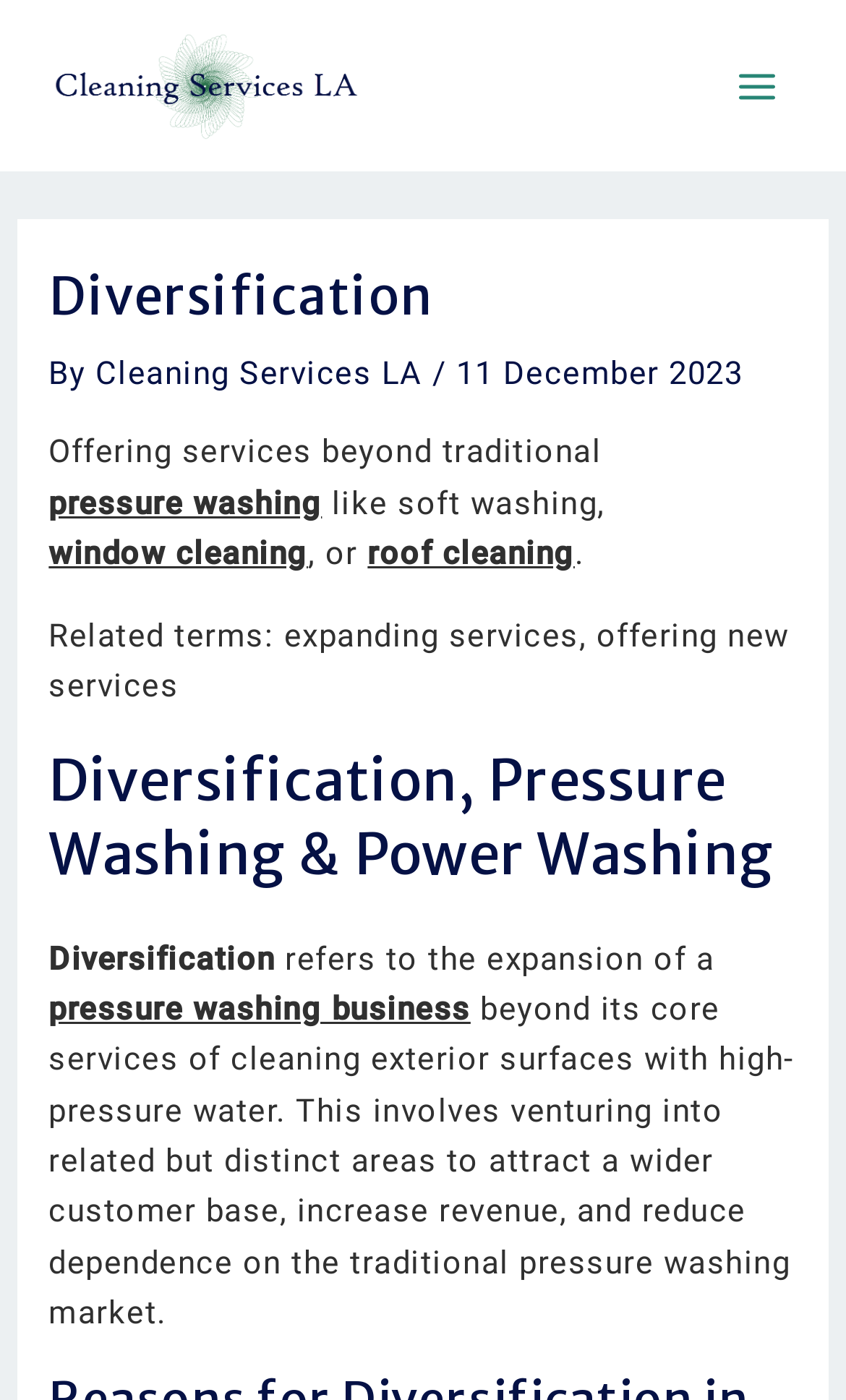Please identify the bounding box coordinates of the element's region that should be clicked to execute the following instruction: "Click the 'Main Menu' button". The bounding box coordinates must be four float numbers between 0 and 1, i.e., [left, top, right, bottom].

[0.841, 0.029, 0.949, 0.094]